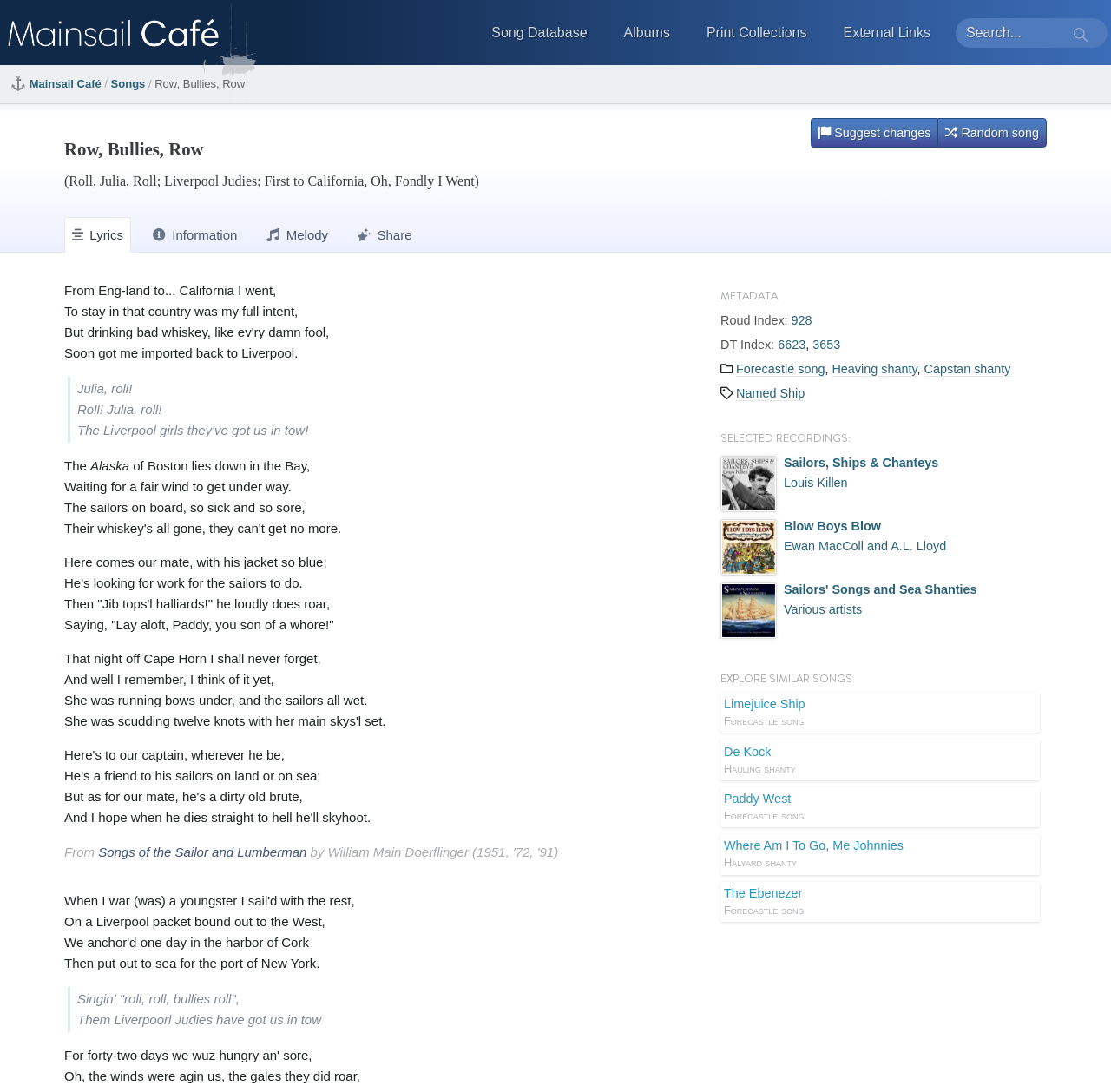Answer the question in one word or a short phrase:
What type of shanty is the song 'De Kock'?

Hauling shanty